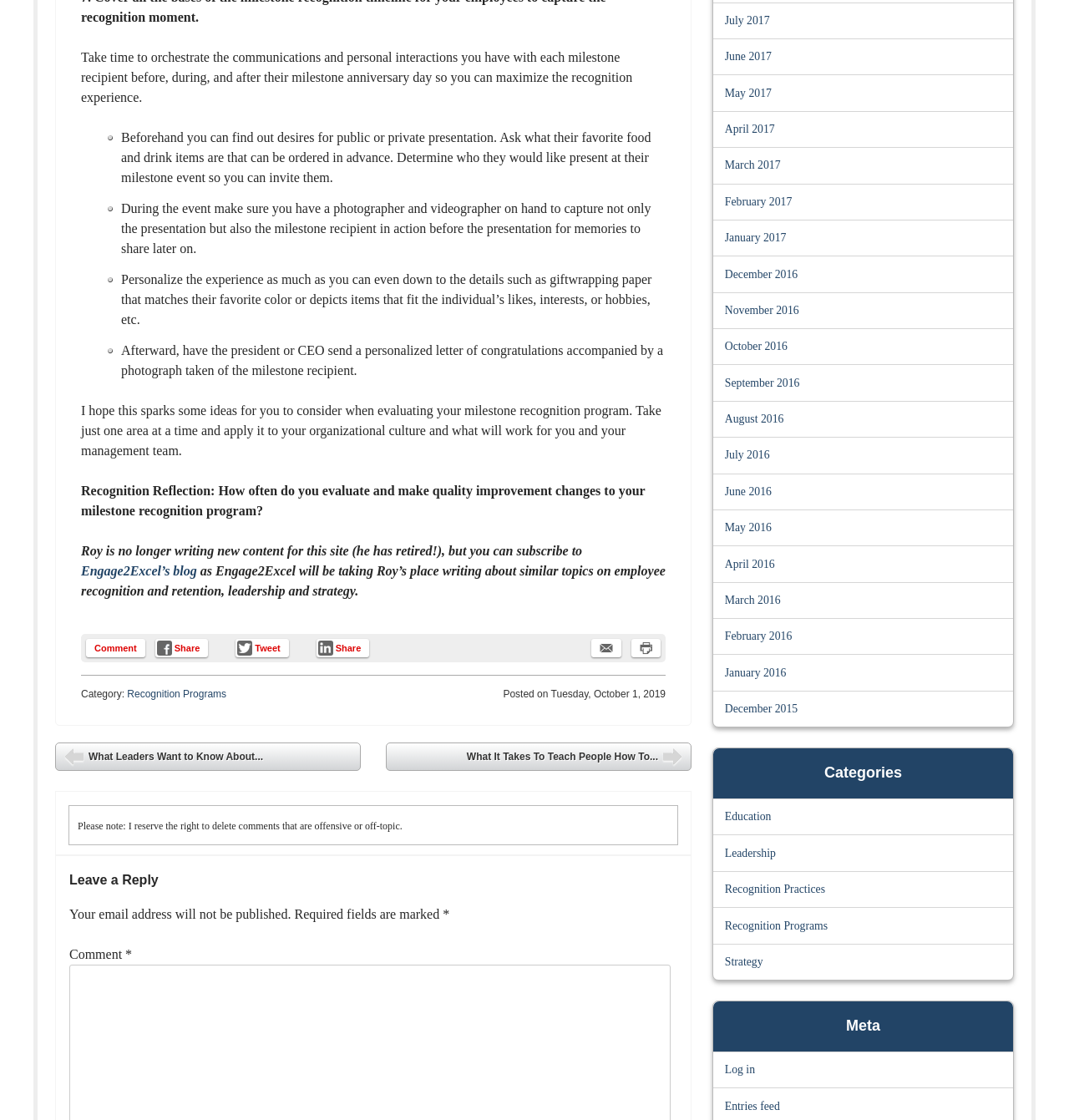Find the bounding box coordinates for the area you need to click to carry out the instruction: "Leave a reply". The coordinates should be four float numbers between 0 and 1, indicated as [left, top, right, bottom].

[0.065, 0.777, 0.634, 0.795]